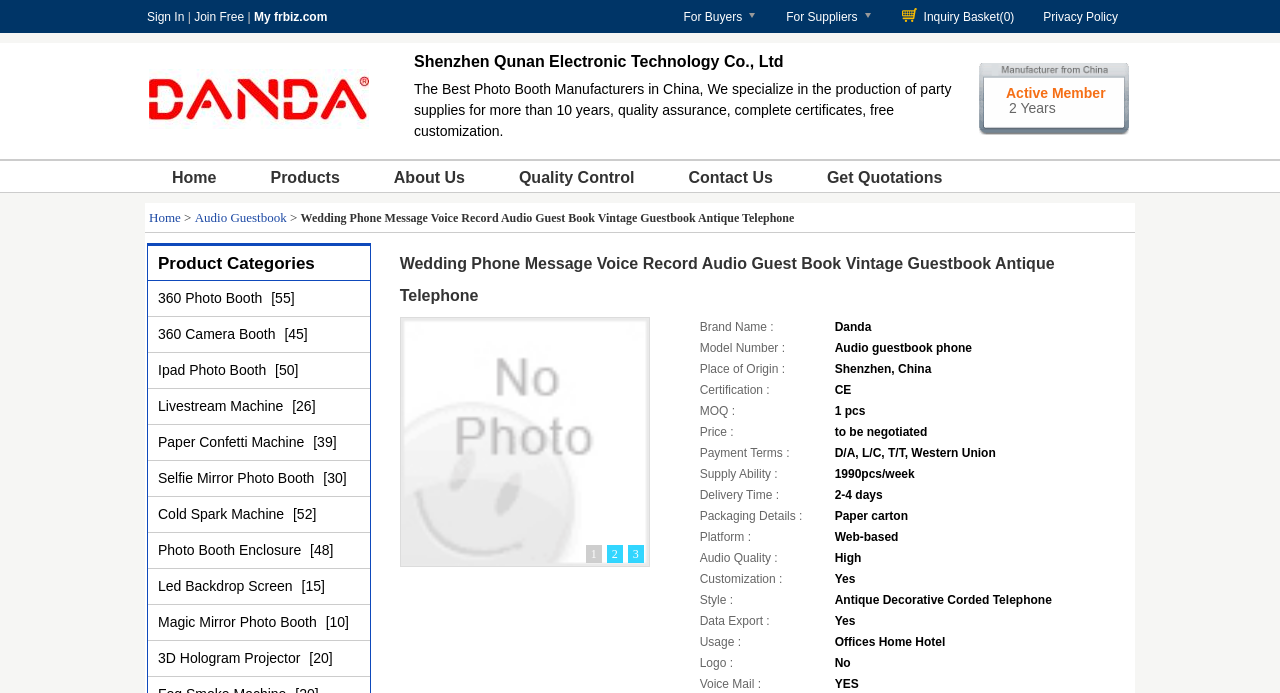Identify the bounding box coordinates of the clickable region required to complete the instruction: "Contact supplier". The coordinates should be given as four float numbers within the range of 0 and 1, i.e., [left, top, right, bottom].

[0.517, 0.232, 0.625, 0.277]